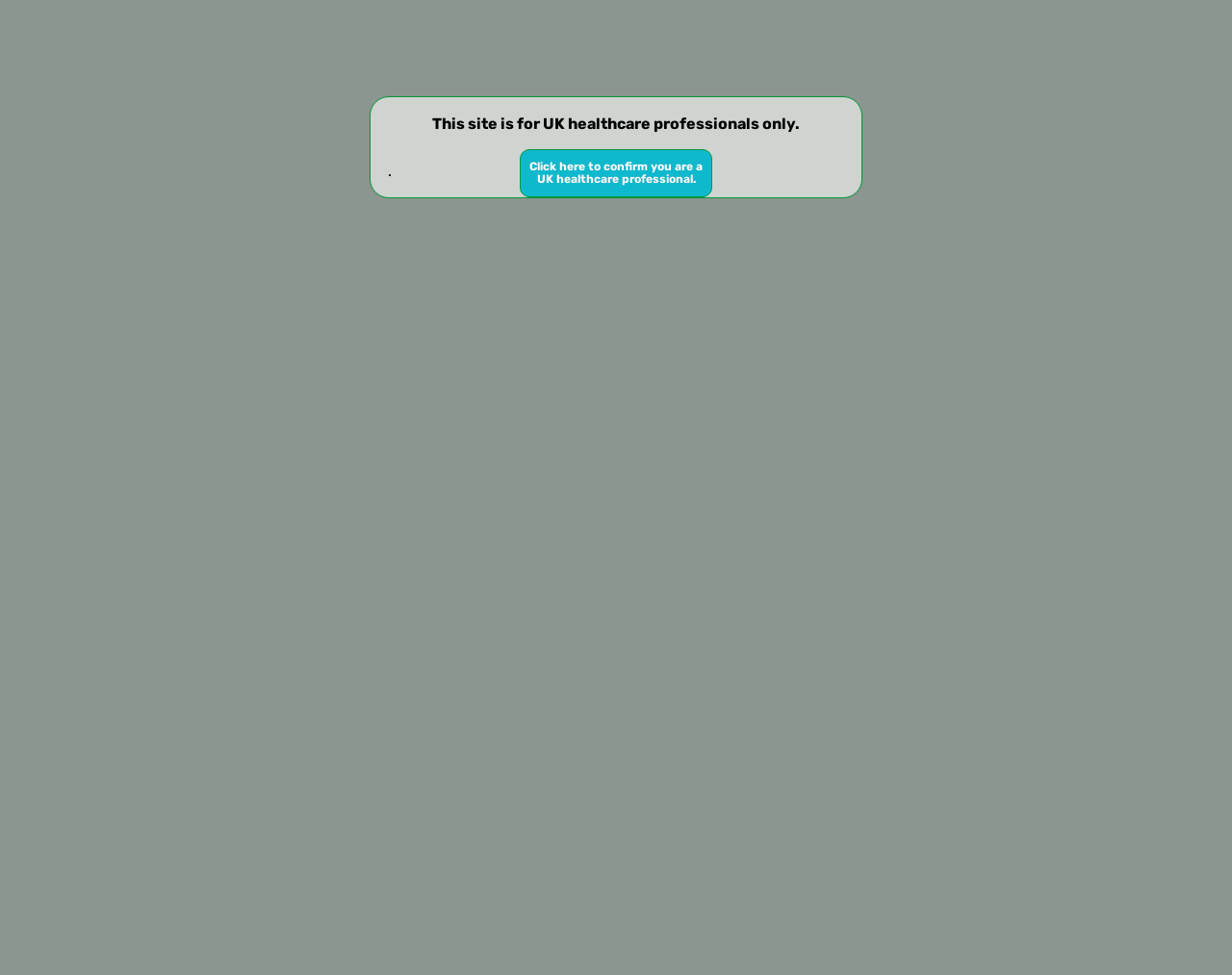Please identify the bounding box coordinates of the element I need to click to follow this instruction: "Type in the search box".

None